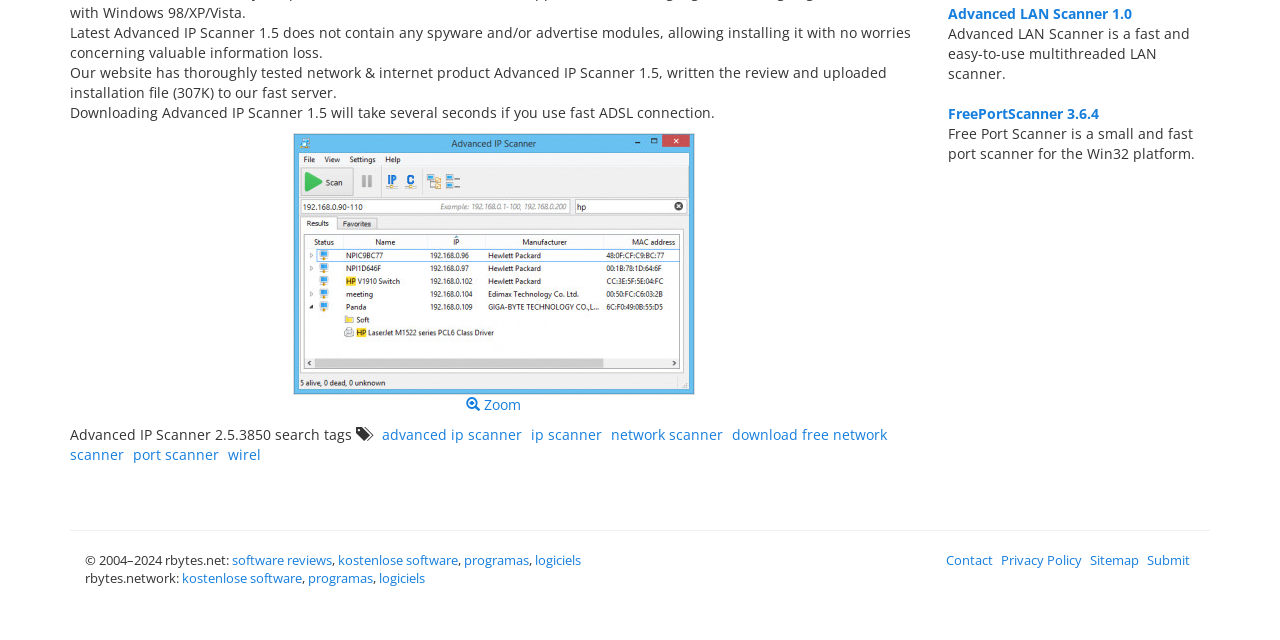Refer to the element description programas and identify the corresponding bounding box in the screenshot. Format the coordinates as (top-left x, top-left y, bottom-right x, bottom-right y) with values in the range of 0 to 1.

[0.241, 0.89, 0.291, 0.918]